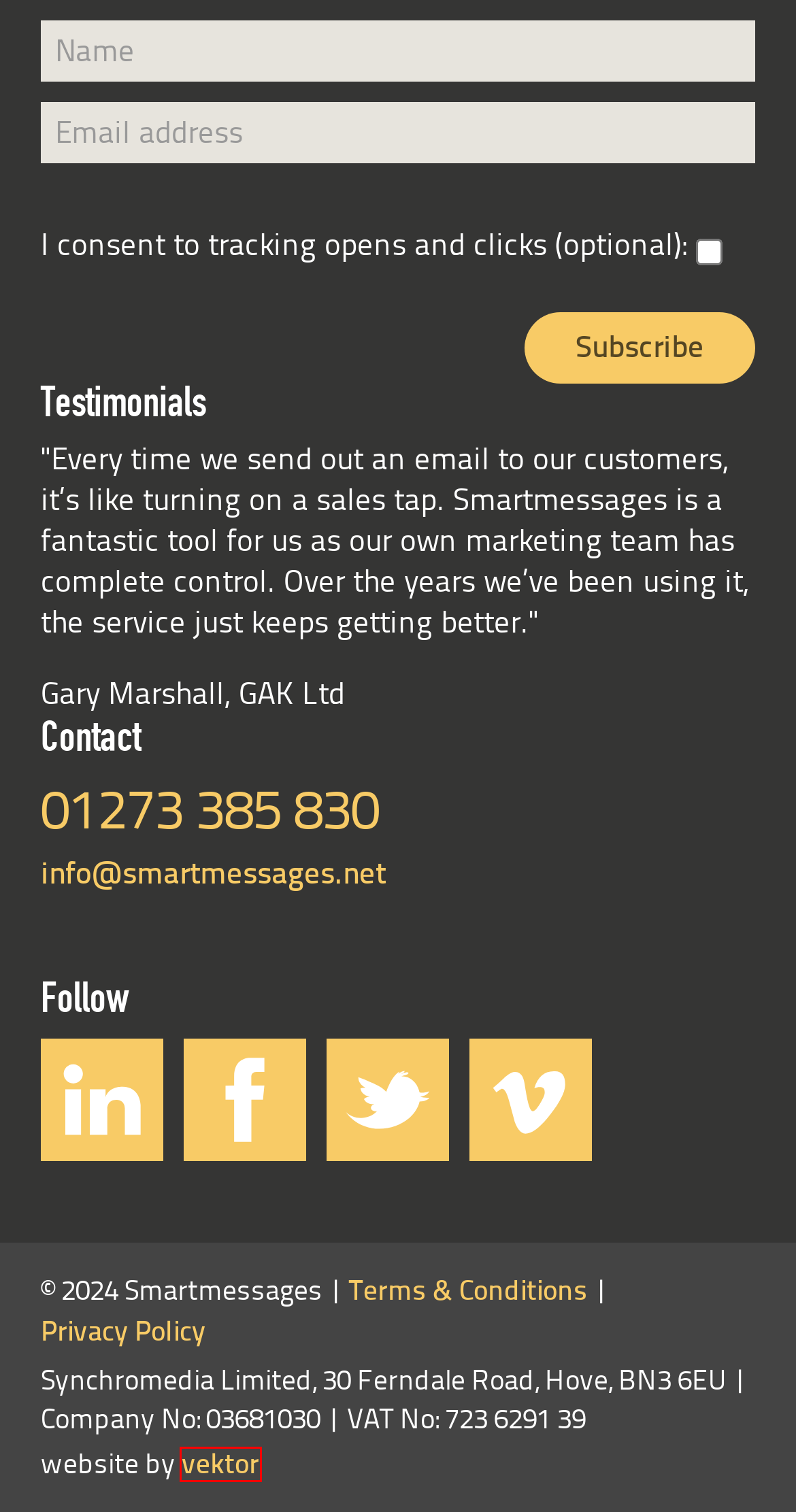Observe the provided screenshot of a webpage that has a red rectangle bounding box. Determine the webpage description that best matches the new webpage after clicking the element inside the red bounding box. Here are the candidates:
A. About Us | Smartmessages
B. Pricing | Smartmessages
C. Terms & Conditions | Smartmessages
D. T-Shirt Printing, Sign Writing & Website Design Sussex
E. Blog | Smartmessages | Privacy-first email marketing
F. Smartmessages Email Marketing
G. Smartmessages | Privacy-first email marketing
H. Services | Smartmessages

D